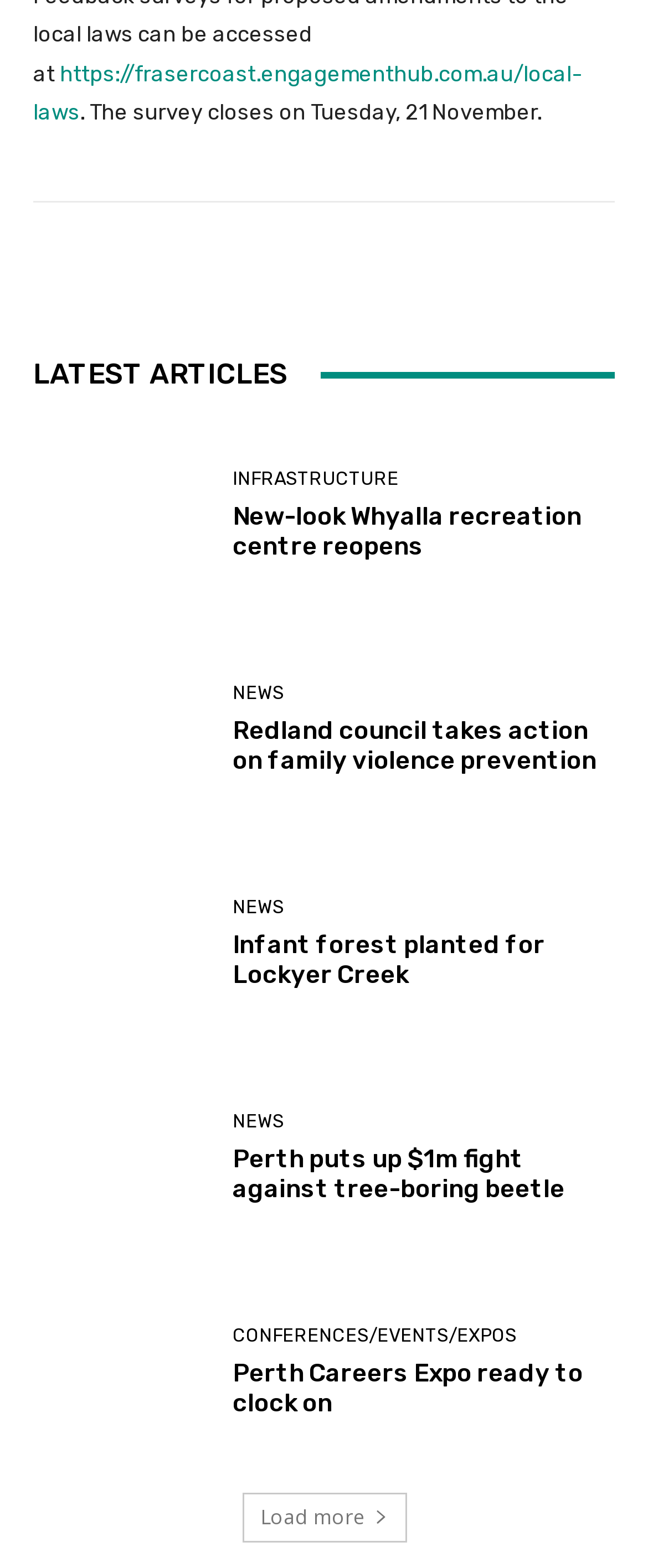Find the bounding box coordinates of the clickable region needed to perform the following instruction: "Check Perth Careers Expo event". The coordinates should be provided as four float numbers between 0 and 1, i.e., [left, top, right, bottom].

[0.359, 0.867, 0.9, 0.905]